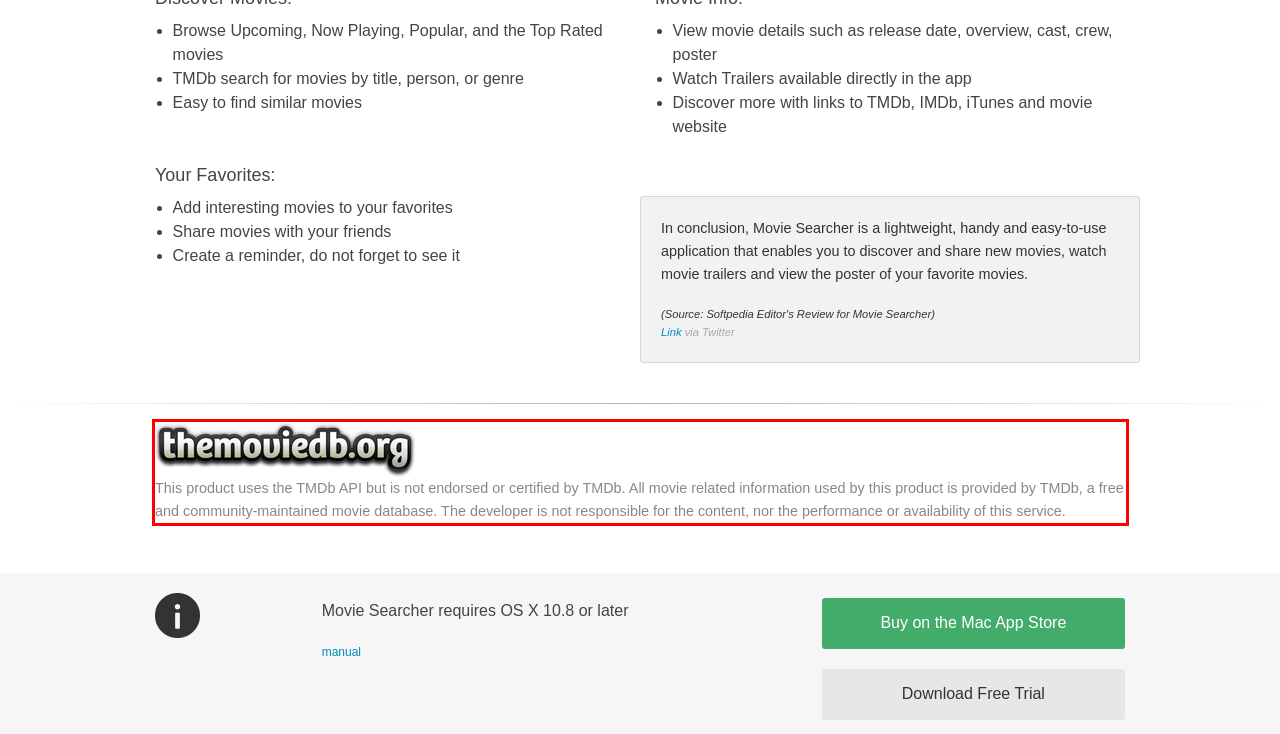Identify the text inside the red bounding box in the provided webpage screenshot and transcribe it.

This product uses the TMDb API but is not endorsed or certified by TMDb. All movie related information used by this product is provided by TMDb, a free and community-maintained movie database. The developer is not responsible for the content, nor the performance or availability of this service.